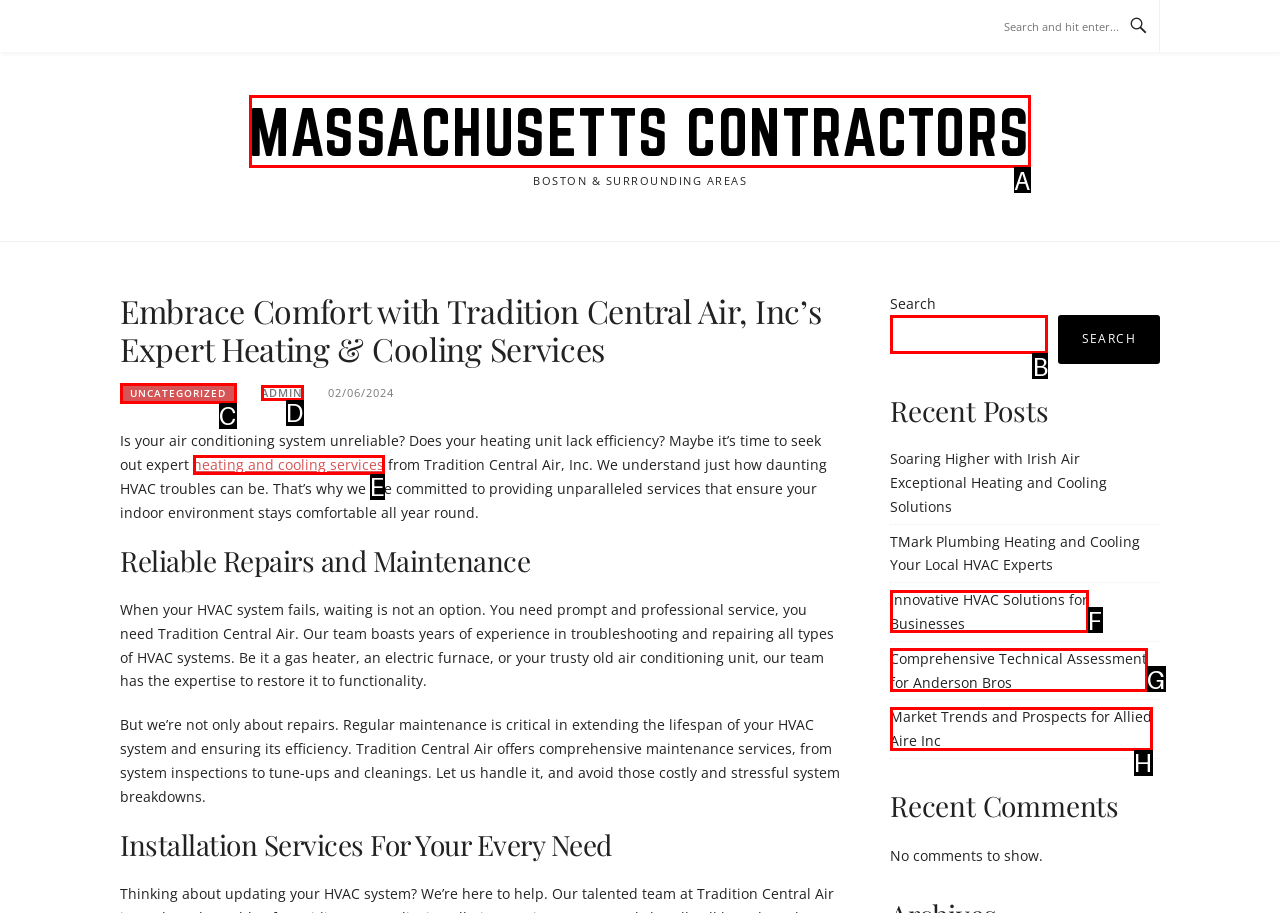For the task: Check bike features and specifications, identify the HTML element to click.
Provide the letter corresponding to the right choice from the given options.

None